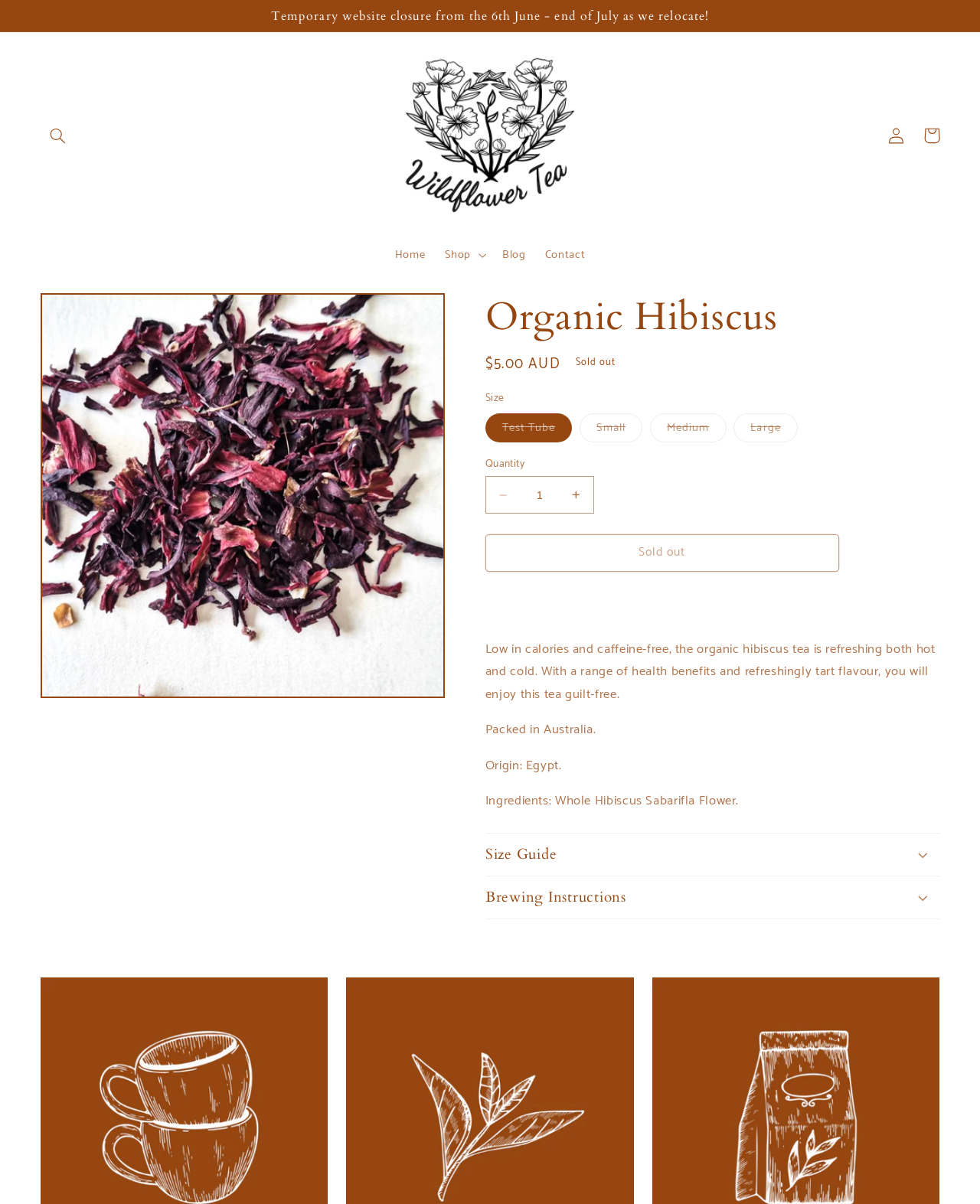Give a detailed account of the webpage, highlighting key information.

The webpage is about a product called "Organic Hibiscus" from Wildflower Tea. At the top, there is an announcement about a temporary website closure from June 6th to the end of July due to relocation. Below the announcement, there is a search button and a logo of Wildflower Tea, which is an image. 

To the right of the logo, there are navigation links to "Home", "Blog", and "Contact". On the top right corner, there are links to "Log in" and "Cart". 

Below the navigation links, there is a gallery viewer section that takes up most of the page. Within this section, there is a heading that reads "Organic Hibiscus" and a status indicator that shows the product is sold out. 

Below the heading, there is pricing information, with a regular price of $5.00 AUD. There is also a section to select the size of the product, with options for Test Tube, Small, Medium, and Large, but all of them are sold out or unavailable. 

Next to the size selection, there is a quantity section where users can adjust the quantity of the product. Below that, there is a description of the product, which mentions that it is low in calories and caffeine-free, and has health benefits and a refreshing tart flavor. 

Further down, there are additional details about the product, including that it is packed in Australia, originated from Egypt, and made from whole Hibiscus Sabarifla Flower. There are also buttons to access a size guide and brewing instructions.